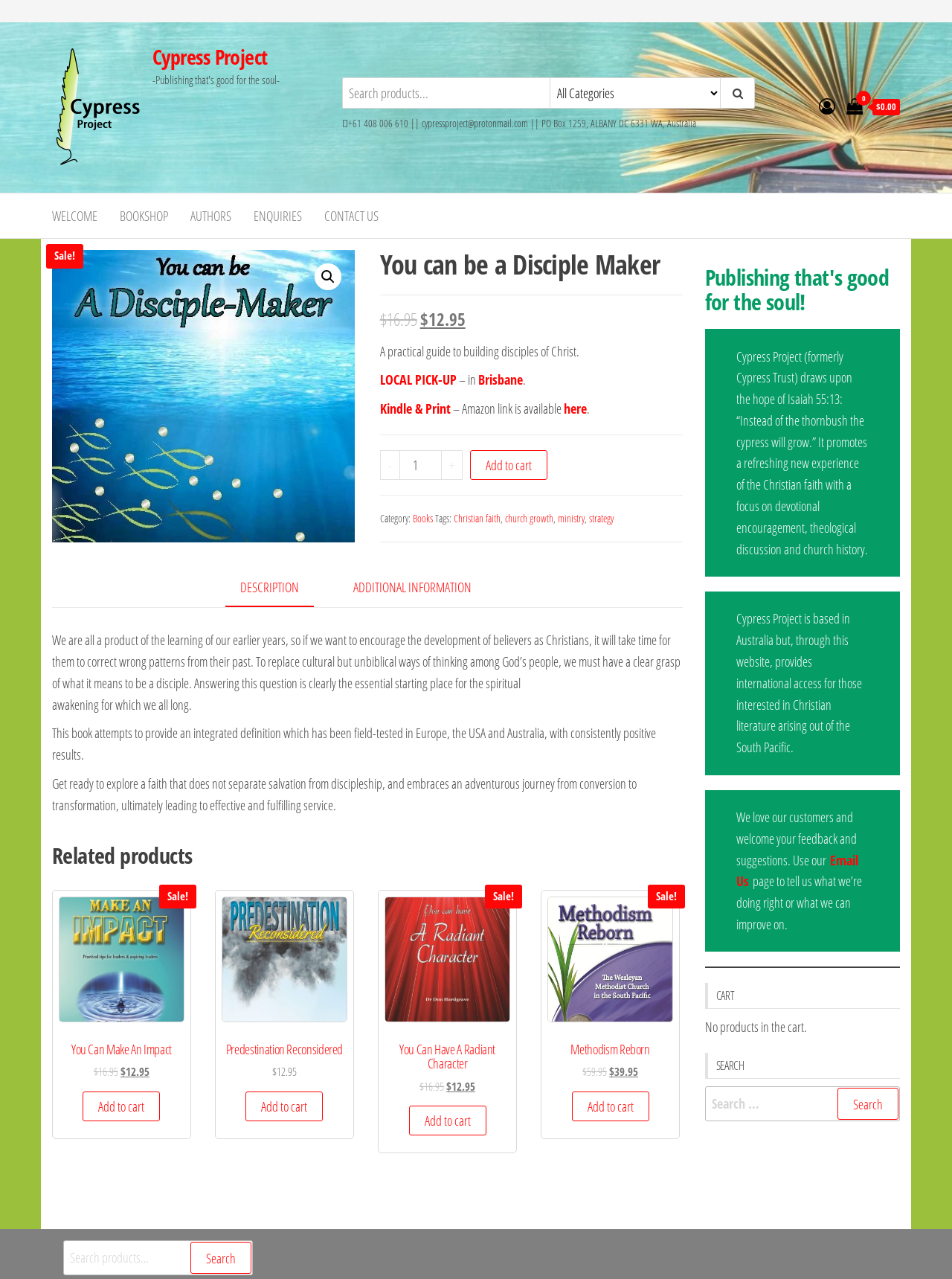What is the name of the organization that promotes a refreshing new experience of the Christian faith?
Answer the question with a single word or phrase derived from the image.

Cypress Project